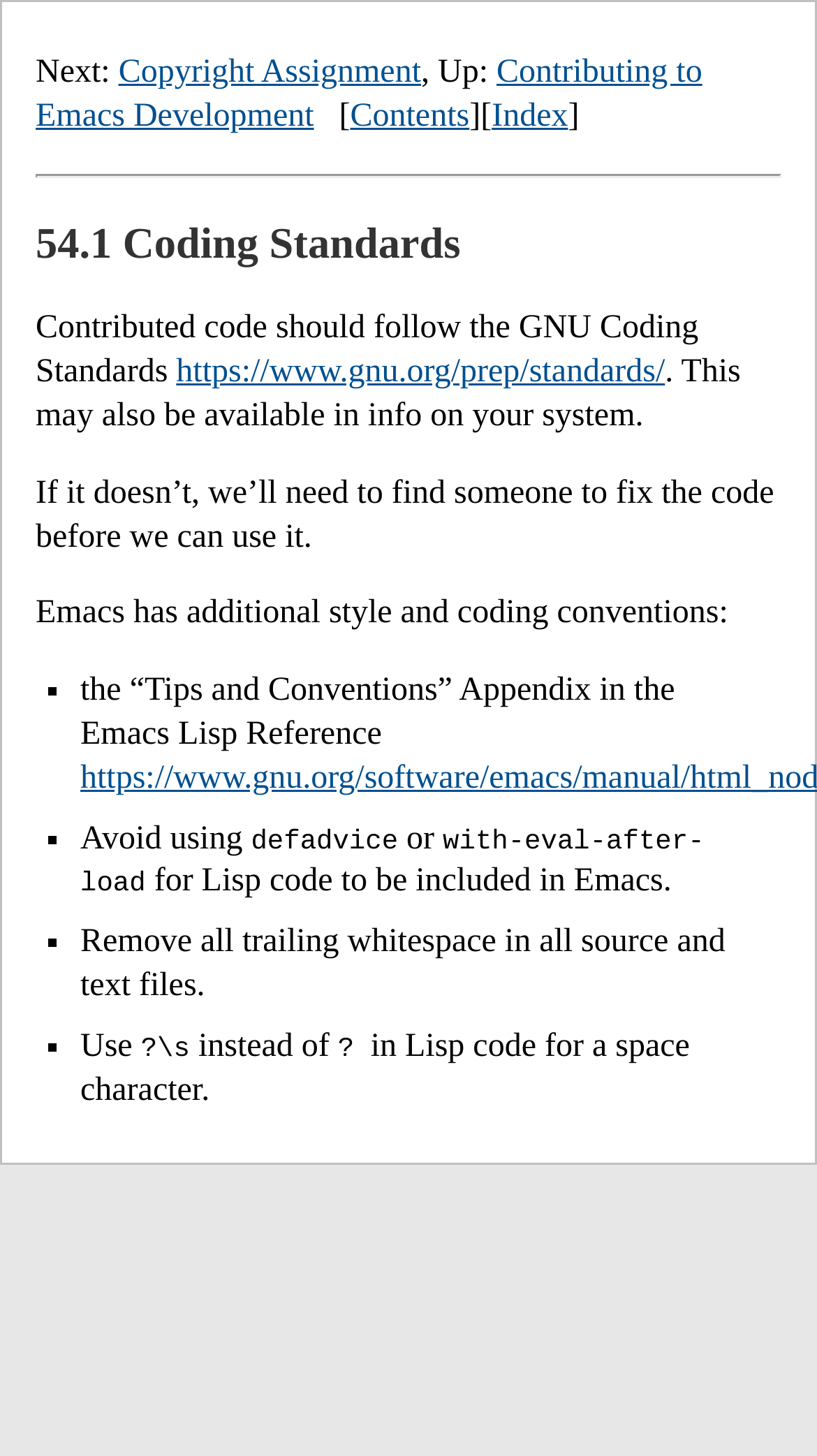Identify the coordinates of the bounding box for the element described below: "Copyright Assignment". Return the coordinates as four float numbers between 0 and 1: [left, top, right, bottom].

[0.145, 0.037, 0.515, 0.062]